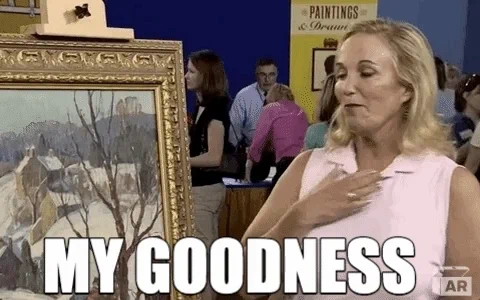What is the atmosphere of the scene?
Please provide a comprehensive answer based on the information in the image.

The caption describes the atmosphere of the scene as 'lively', which is likely due to the woman's excited reaction and the presence of other people in the background engaged in conversation. This suggests that the scene is dynamic and energetic.